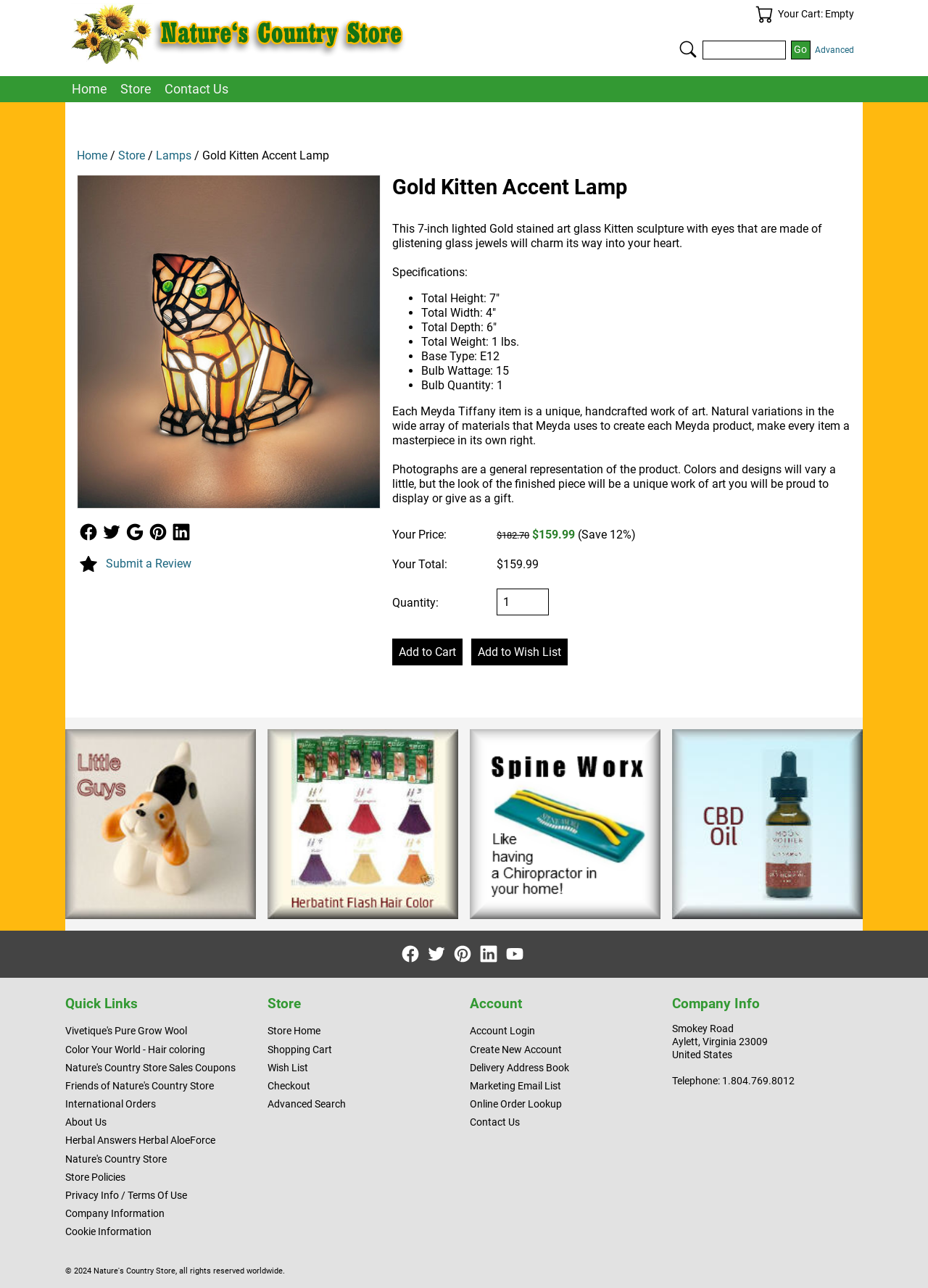Kindly provide the bounding box coordinates of the section you need to click on to fulfill the given instruction: "Filter by price".

None